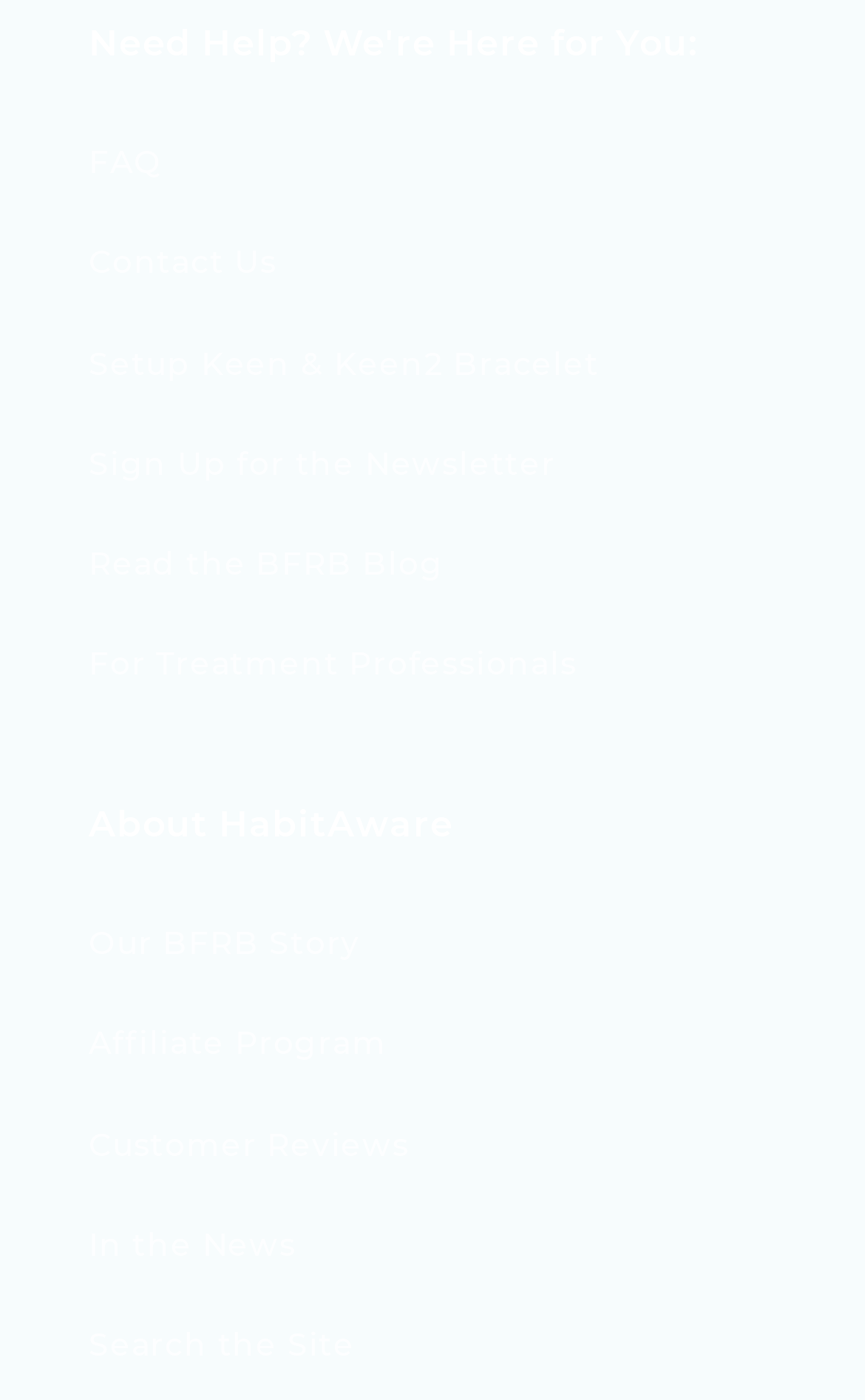Please give a one-word or short phrase response to the following question: 
What is the last link available on the webpage?

Search the Site